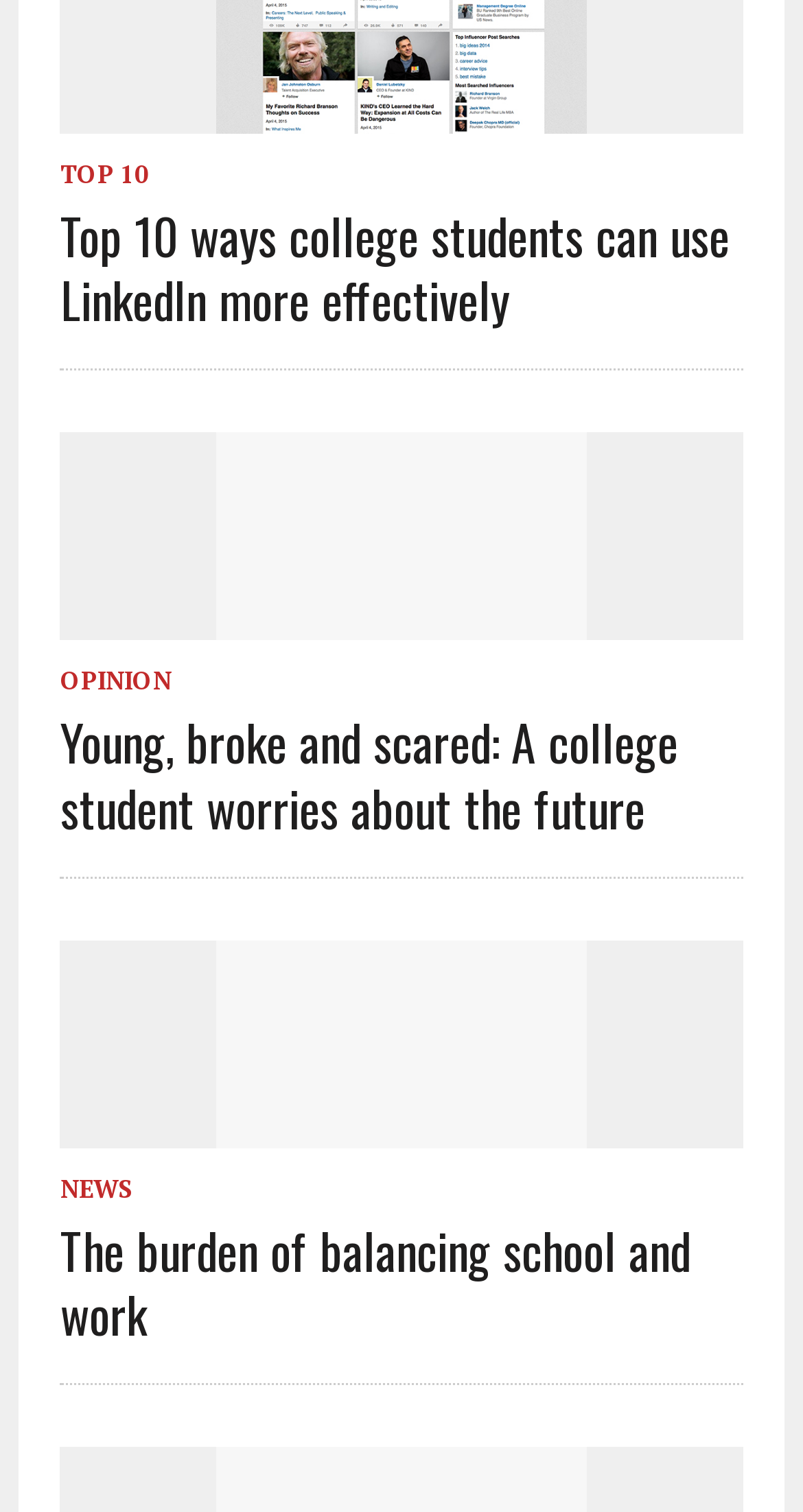Provide a short answer using a single word or phrase for the following question: 
What is the category of the second article?

OPINION